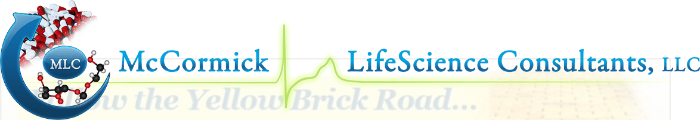Describe the image thoroughly.

The image features the logo of McCormick LifeScience Consultants, LLC, prominently displaying the initials "MLC" encircled by a stylized depiction of molecular structures, emphasizing the company's focus on biopharmaceutical and life science consultancy. The company name, "McCormick LifeScience Consultants, LLC," is elegantly rendered in a dual-tone font, with the word "LifeScience" highlighted in a lighter blue, suggesting innovation and professionalism. Below the name, the phrase "Follow the Yellow Brick Road..." adds a whimsical touch, potentially inviting viewers to navigate their journey in the complex world of life sciences with guidance and expertise from the consulting firm. The backdrop features a subtle grid pattern, further enhancing the scientific theme of the design.